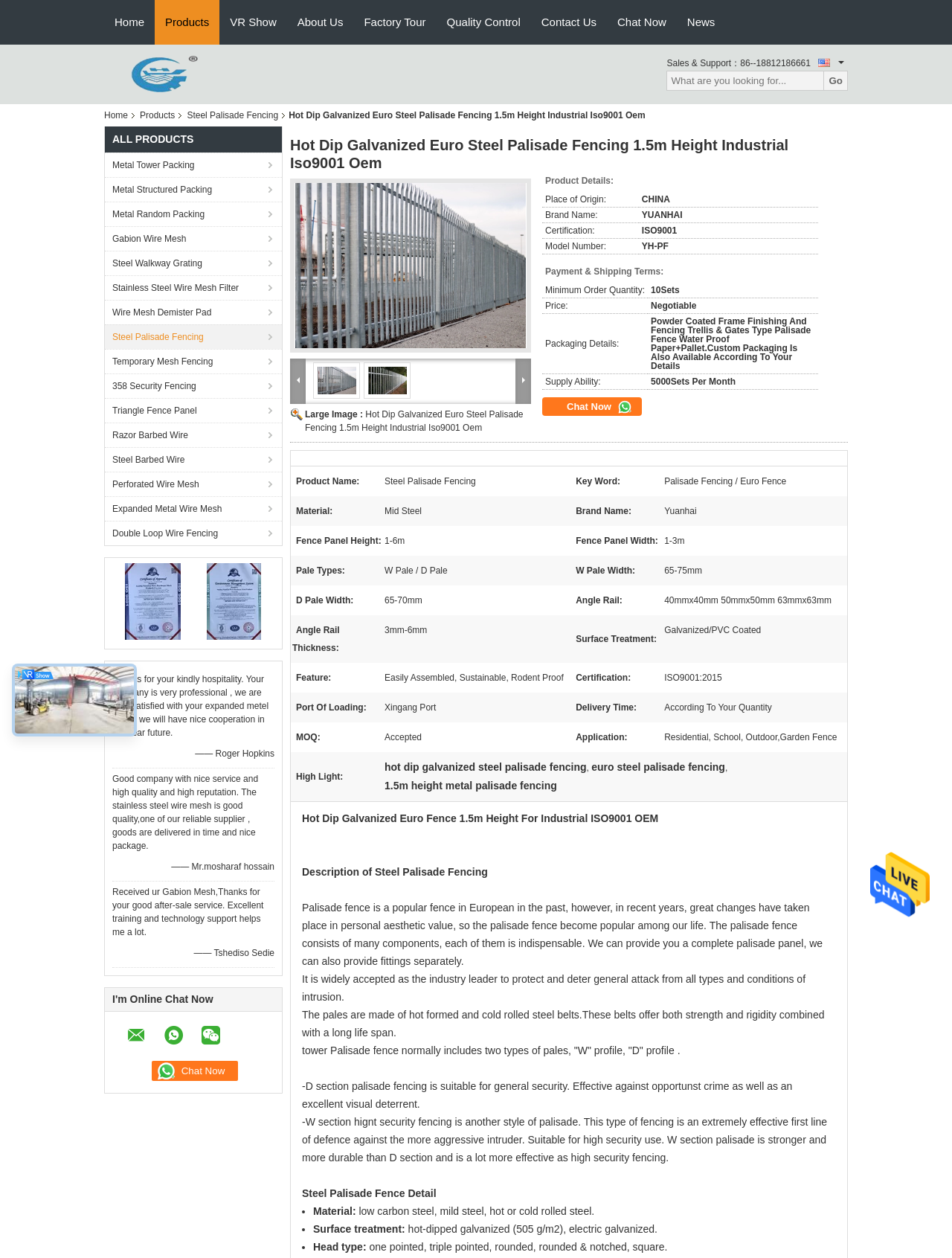Can you determine the main header of this webpage?

Hot Dip Galvanized Euro Steel Palisade Fencing 1.5m Height Industrial Iso9001 Oem